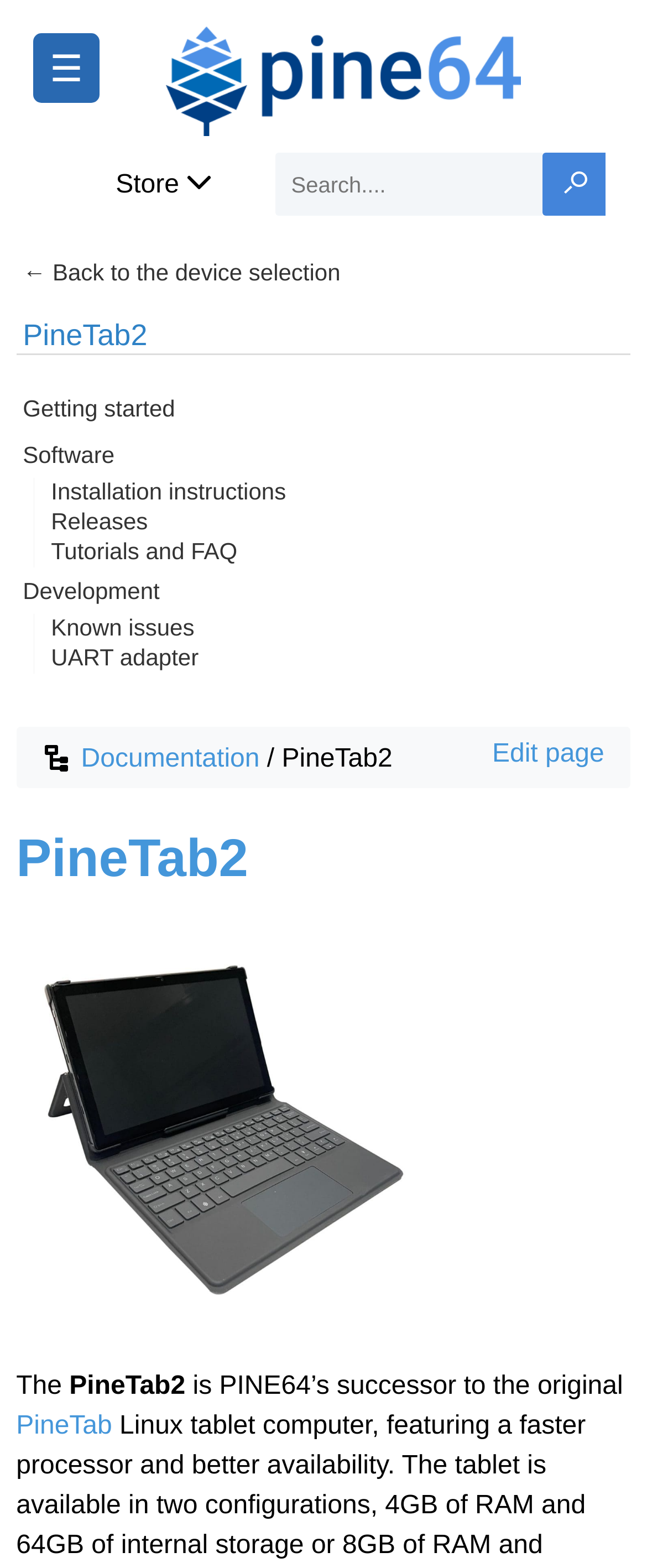Please give the bounding box coordinates of the area that should be clicked to fulfill the following instruction: "Edit the page". The coordinates should be in the format of four float numbers from 0 to 1, i.e., [left, top, right, bottom].

[0.761, 0.472, 0.934, 0.49]